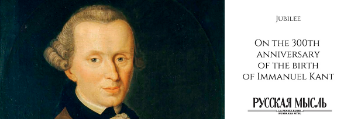Elaborate on the various elements present in the image.

A commemorative image celebrating the 300th anniversary of the birth of Immanuel Kant, the renowned philosopher known for his contributions to modern Western philosophy. The portrait depicts Kant with a thoughtful expression, showcasing his distinctive style from the 18th century. To the right of the image, the text reads "JUBILEE" and "On the 300th anniversary of the birth of Immanuel Kant," emphasizing the significance of this milestone. Beneath the text, the publication name "РУССКАЯ МЫСЛЬ" is featured prominently, marking the source of this celebration. This visual representation serves not only as a tribute to Kant's legacy but also highlights the ongoing relevance of his philosophical ideas in contemporary discourse.